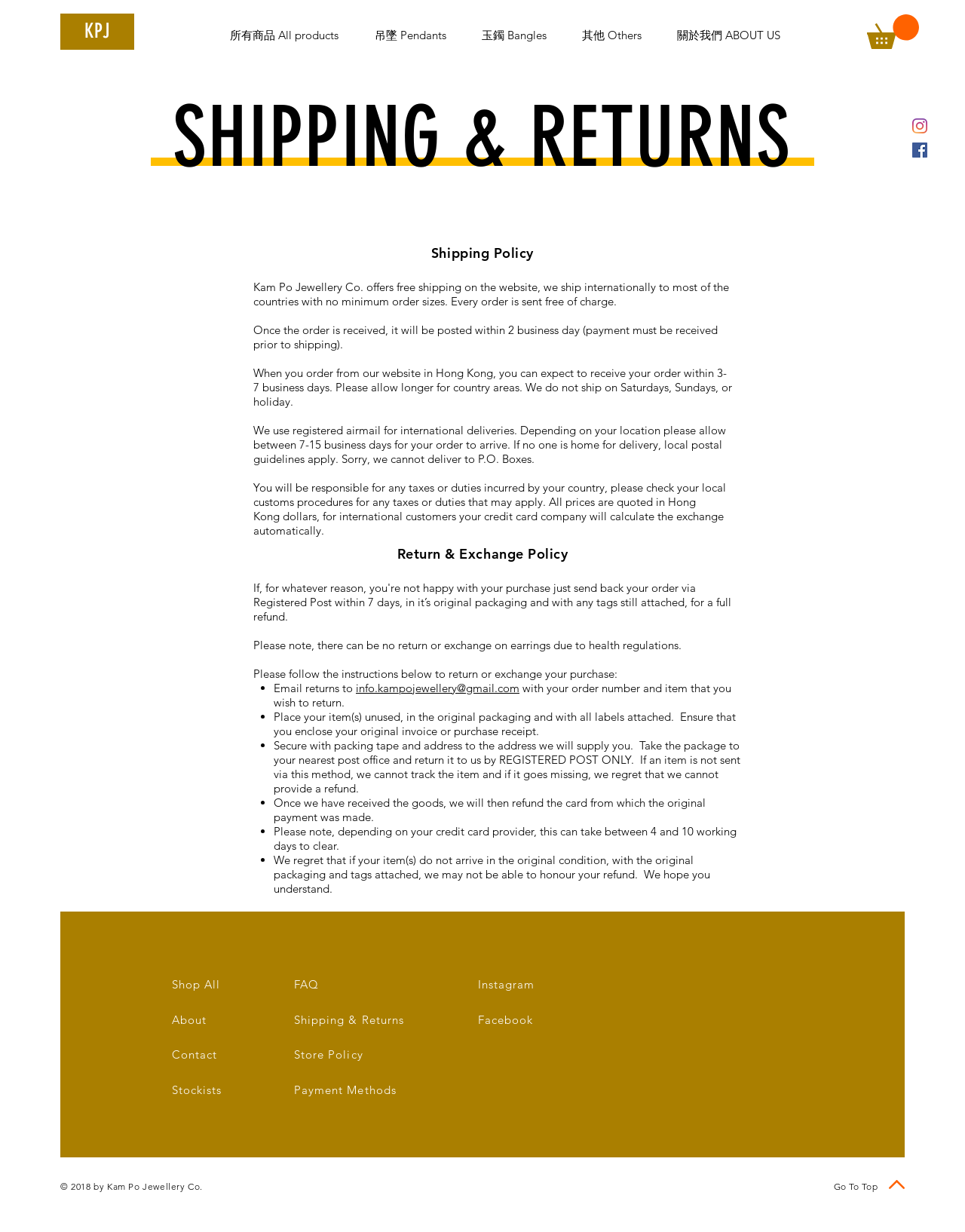Please determine and provide the text content of the webpage's heading.

SHIPPING & RETURNS